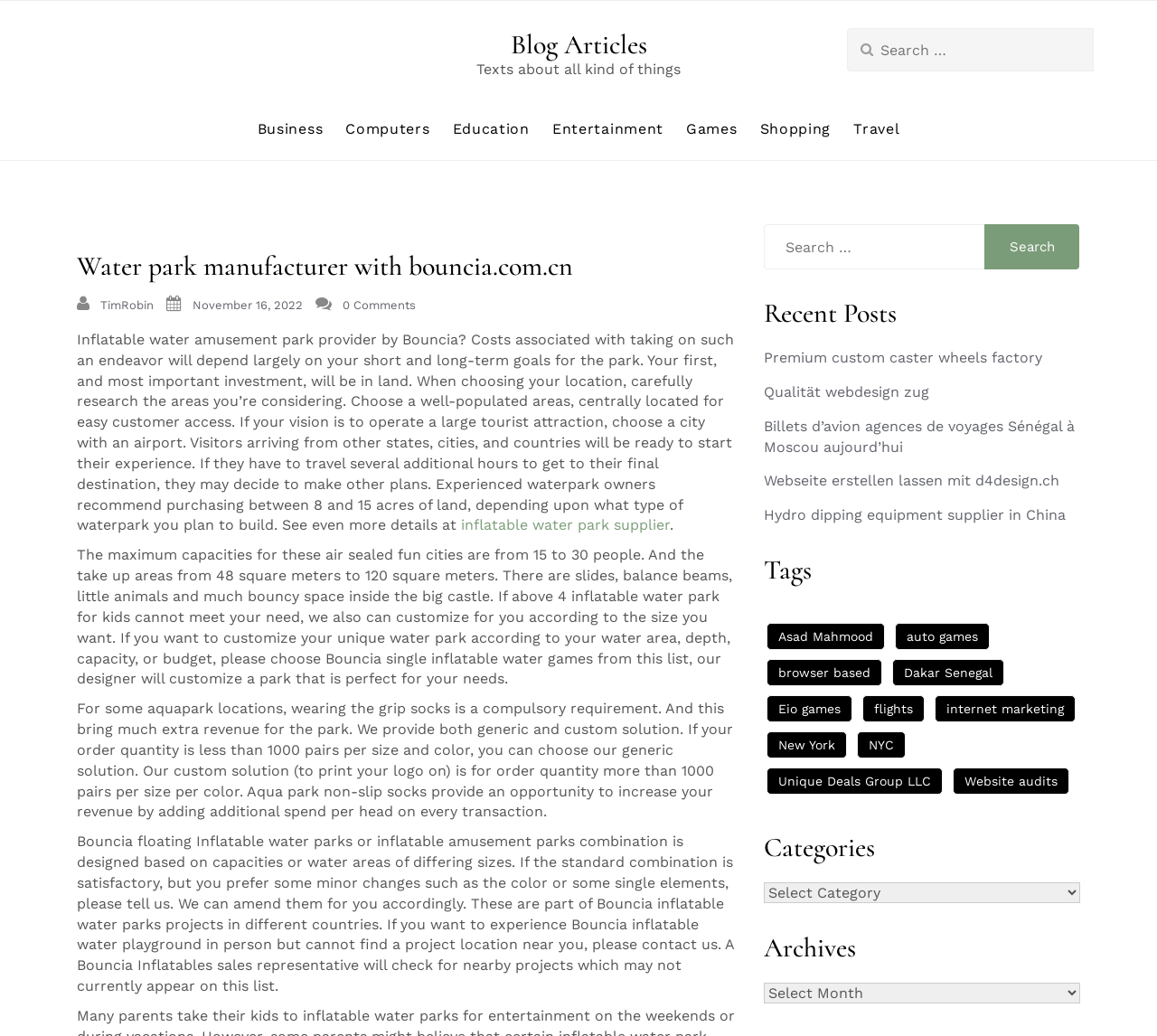How many links are there in the 'Recent Posts' section?
Refer to the screenshot and deliver a thorough answer to the question presented.

In the 'Recent Posts' section, I count 5 links, which are 'Premium custom caster wheels factory', 'Qualität webdesign zug', 'Billets d’avion agences de voyages Sénégal à Moscou aujourd’hui', 'Webseite erstellen lassen mit d4design.ch', and 'Hydro dipping equipment supplier in China'.